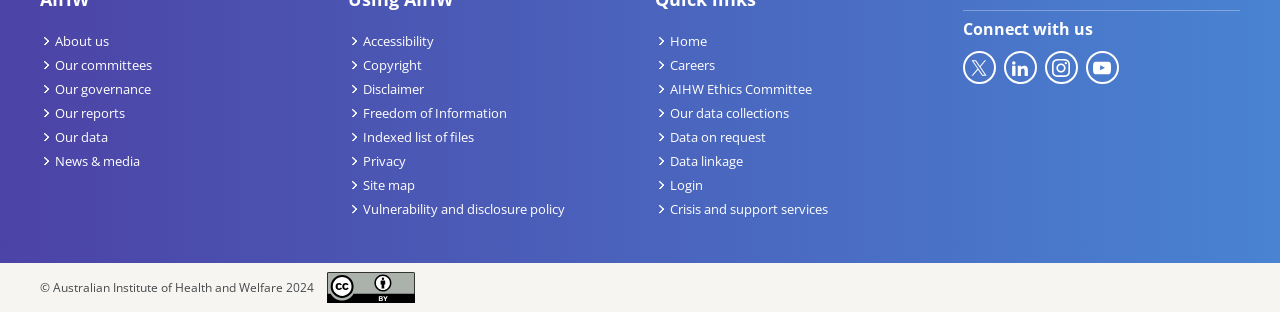Identify and provide the bounding box coordinates of the UI element described: "Data on request". The coordinates should be formatted as [left, top, right, bottom], with each number being a float between 0 and 1.

[0.512, 0.407, 0.598, 0.473]